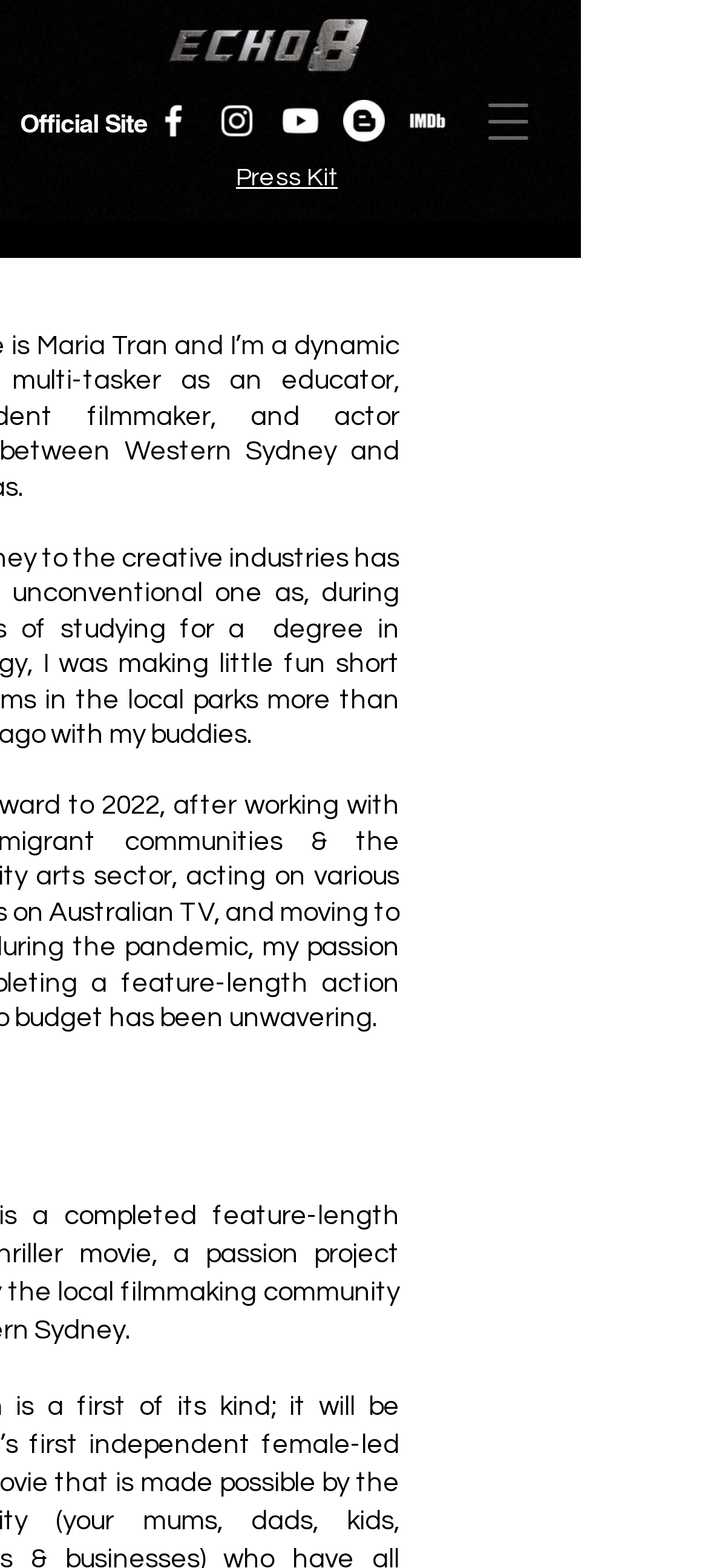Generate a detailed explanation of the webpage's features and information.

The webpage is titled "ARCHIVE | Echo 8" and features a prominent image of "ECHO 8_.png" located near the top-left corner. Below the image, there is a button to "Open navigation menu" situated near the top-center of the page. 

To the top-left of the image, there is a link to the "Official Site". A social bar is located to the right of the image, containing five links to different social media platforms: Facebook, Instagram, Youtube, Blogger, and "Untitled-1". Each link is accompanied by a corresponding icon. These links are arranged horizontally, with Facebook being the leftmost and "Untitled-1" being the rightmost.

Below the social bar, there is a link to the "Press Kit" located near the center of the page.